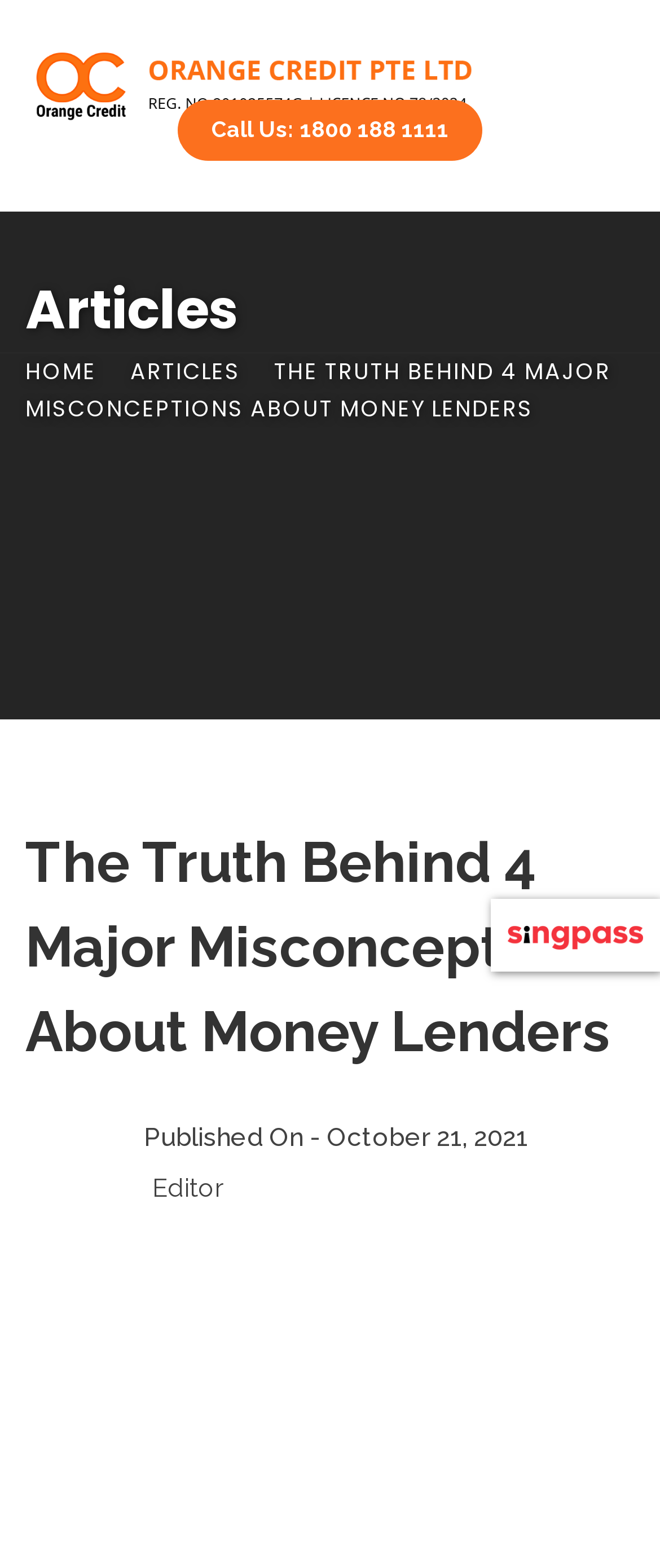Please extract and provide the main headline of the webpage.

The Truth Behind 4 Major Misconceptions About Money Lenders